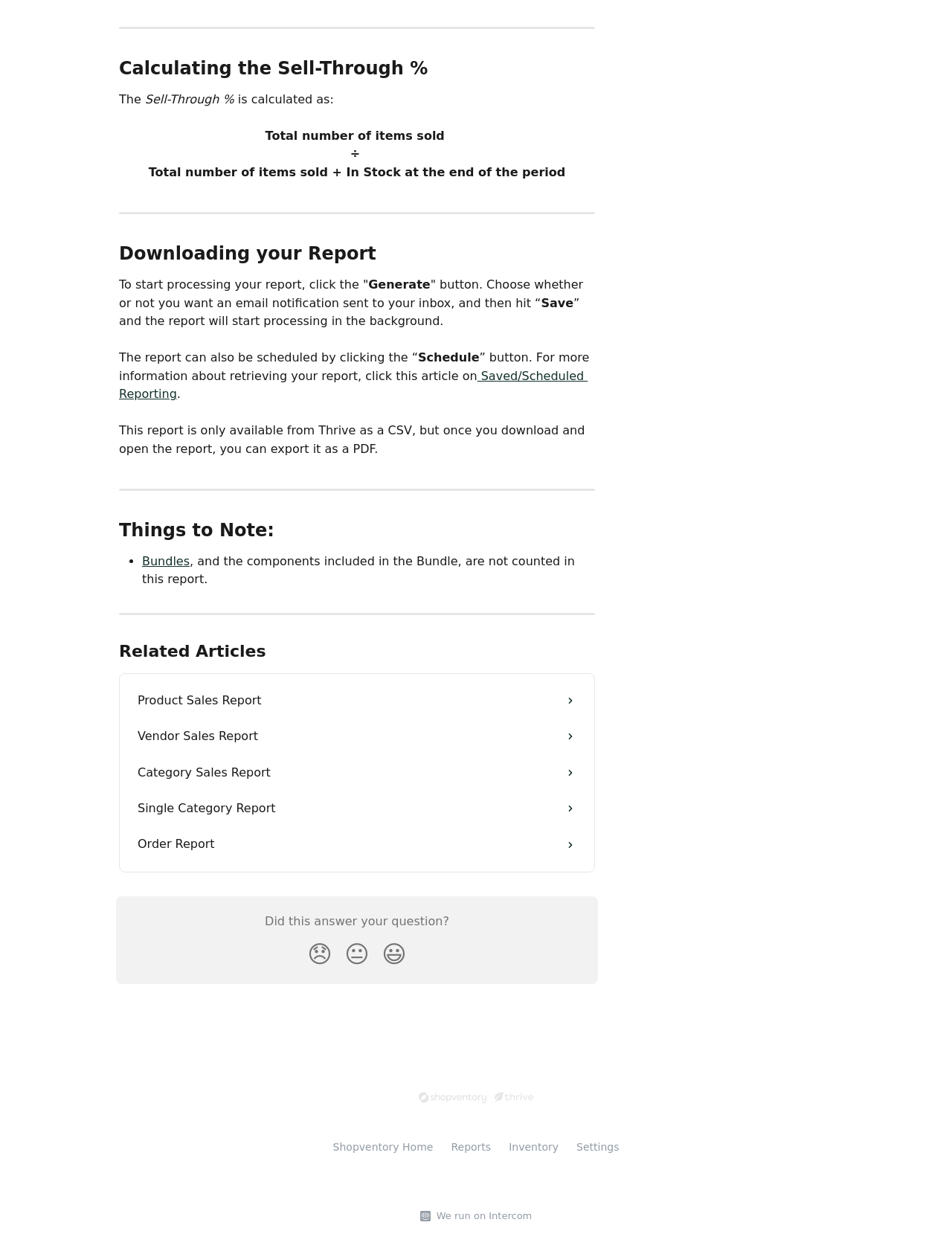What is not counted in this report?
Give a detailed response to the question by analyzing the screenshot.

The webpage mentions that Bundles and the components included in the Bundle are not counted in this report. This is mentioned in the section 'Things to Note'.